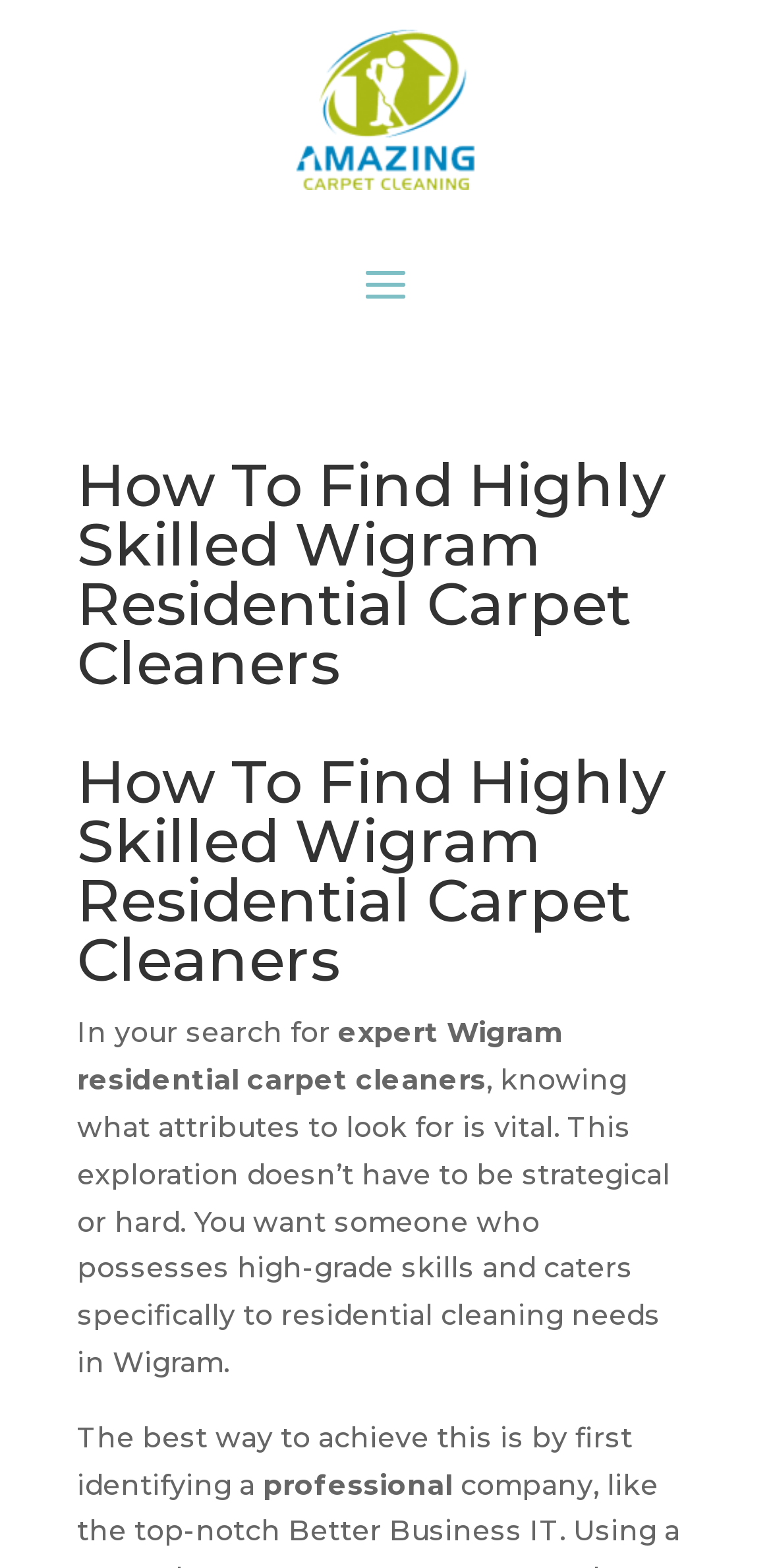Extract the primary headline from the webpage and present its text.

How To Find Highly Skilled Wigram Residential Carpet Cleaners